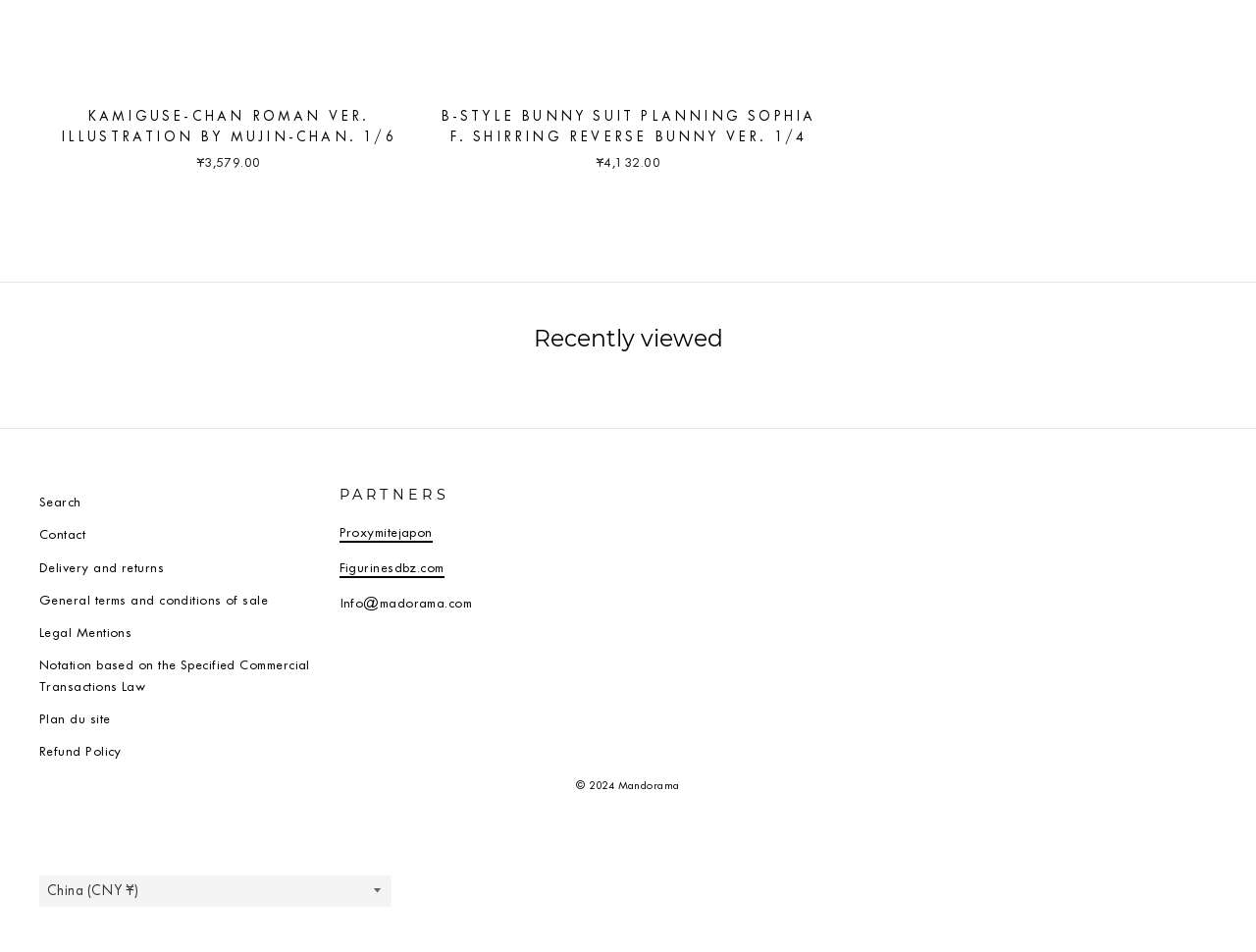Please specify the bounding box coordinates of the clickable region necessary for completing the following instruction: "Search for products". The coordinates must consist of four float numbers between 0 and 1, i.e., [left, top, right, bottom].

[0.031, 0.513, 0.065, 0.543]